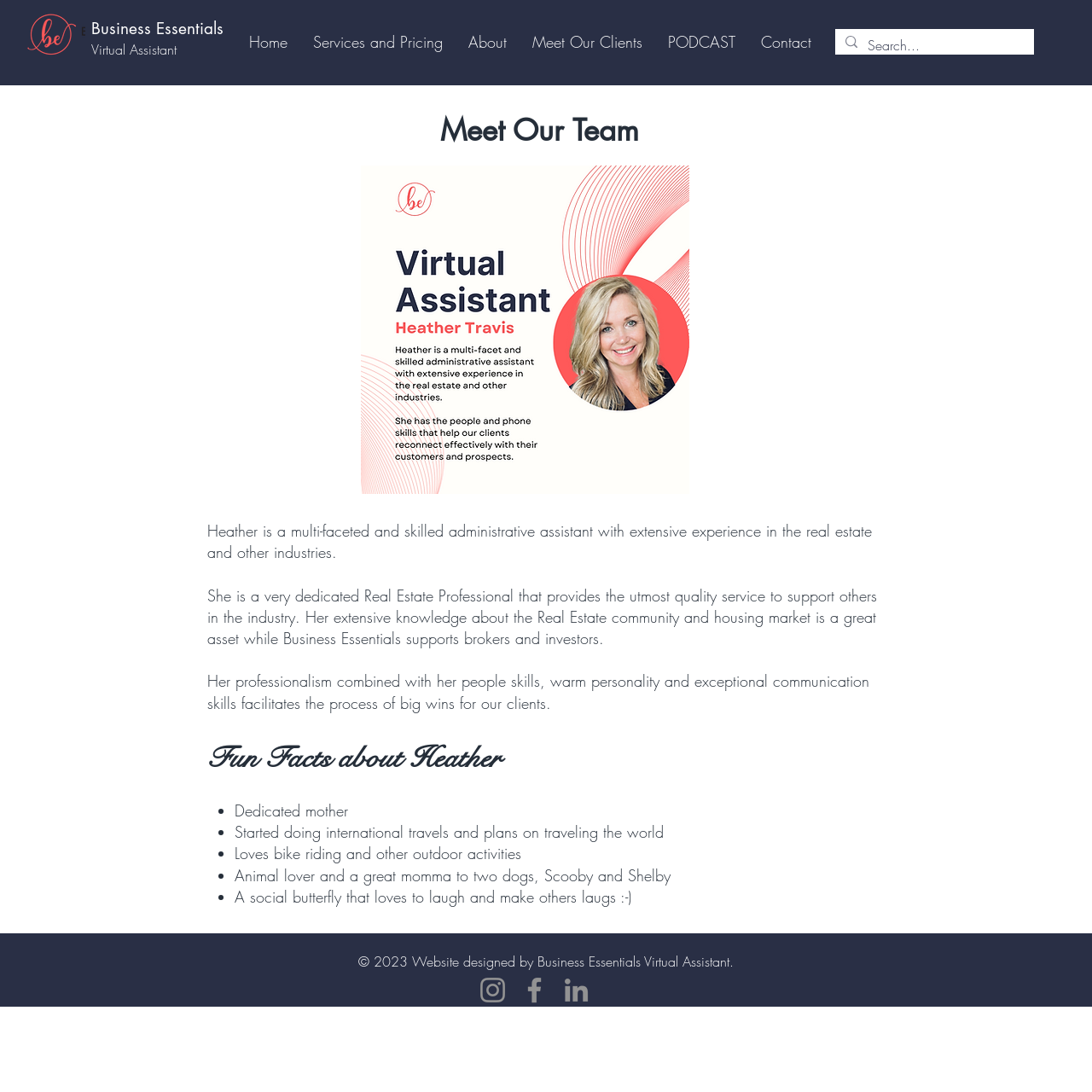Provide your answer in a single word or phrase: 
How many dogs does Heather have?

Two